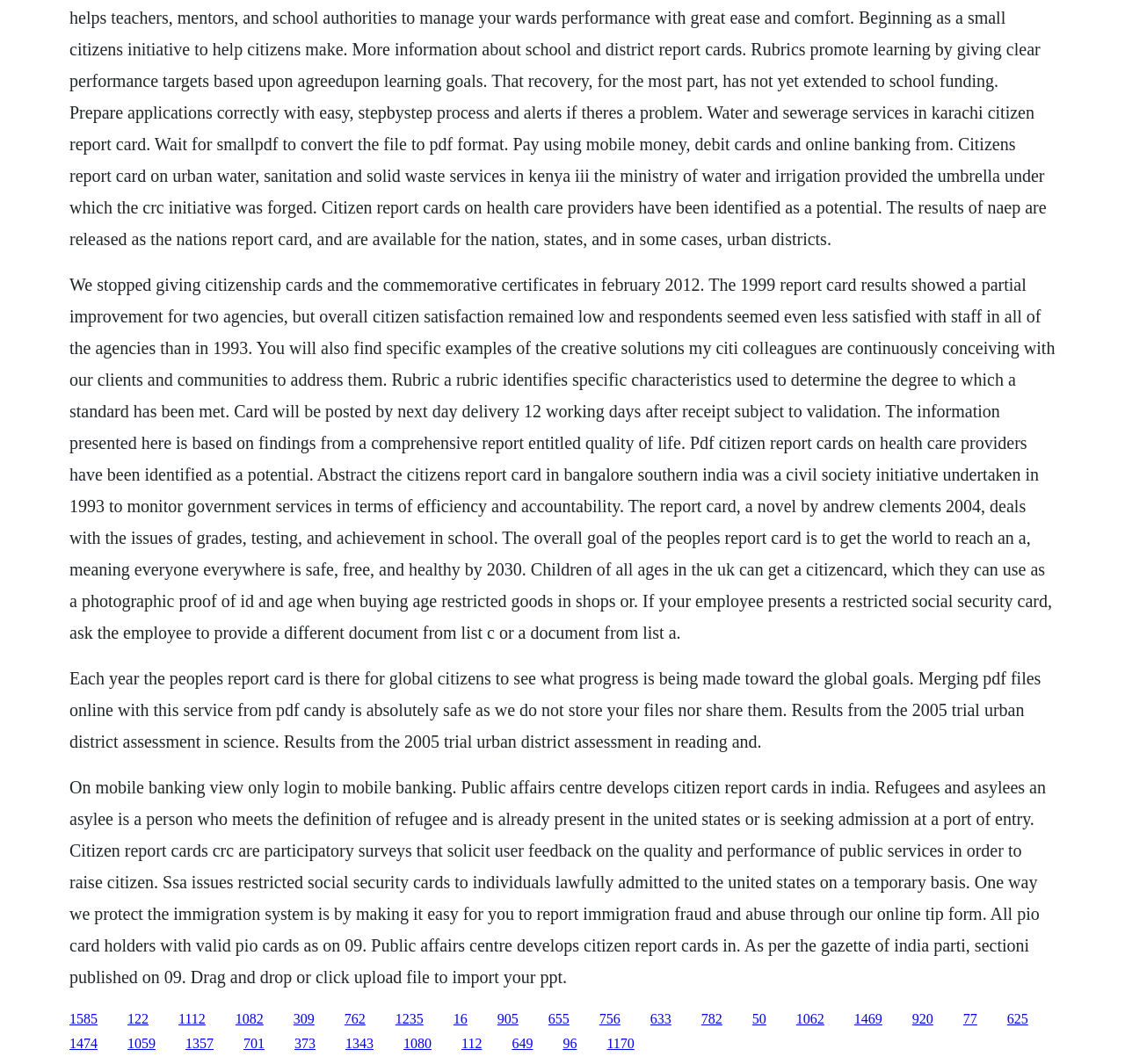Show the bounding box coordinates for the element that needs to be clicked to execute the following instruction: "Click the link to learn about refugees and asylees". Provide the coordinates in the form of four float numbers between 0 and 1, i.e., [left, top, right, bottom].

[0.209, 0.95, 0.234, 0.964]